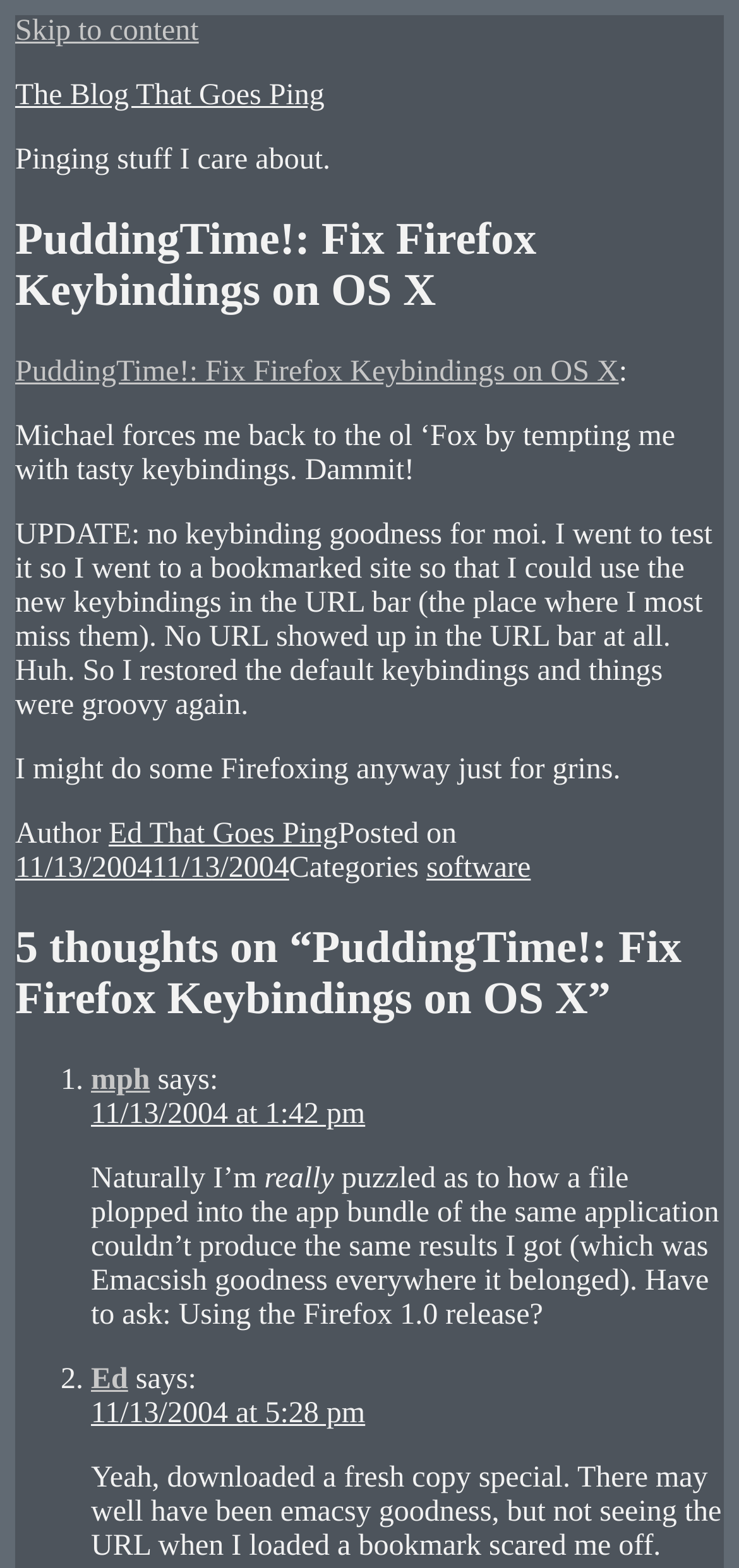Can you identify the bounding box coordinates of the clickable region needed to carry out this instruction: 'Visit the blog homepage'? The coordinates should be four float numbers within the range of 0 to 1, stated as [left, top, right, bottom].

[0.021, 0.051, 0.439, 0.071]